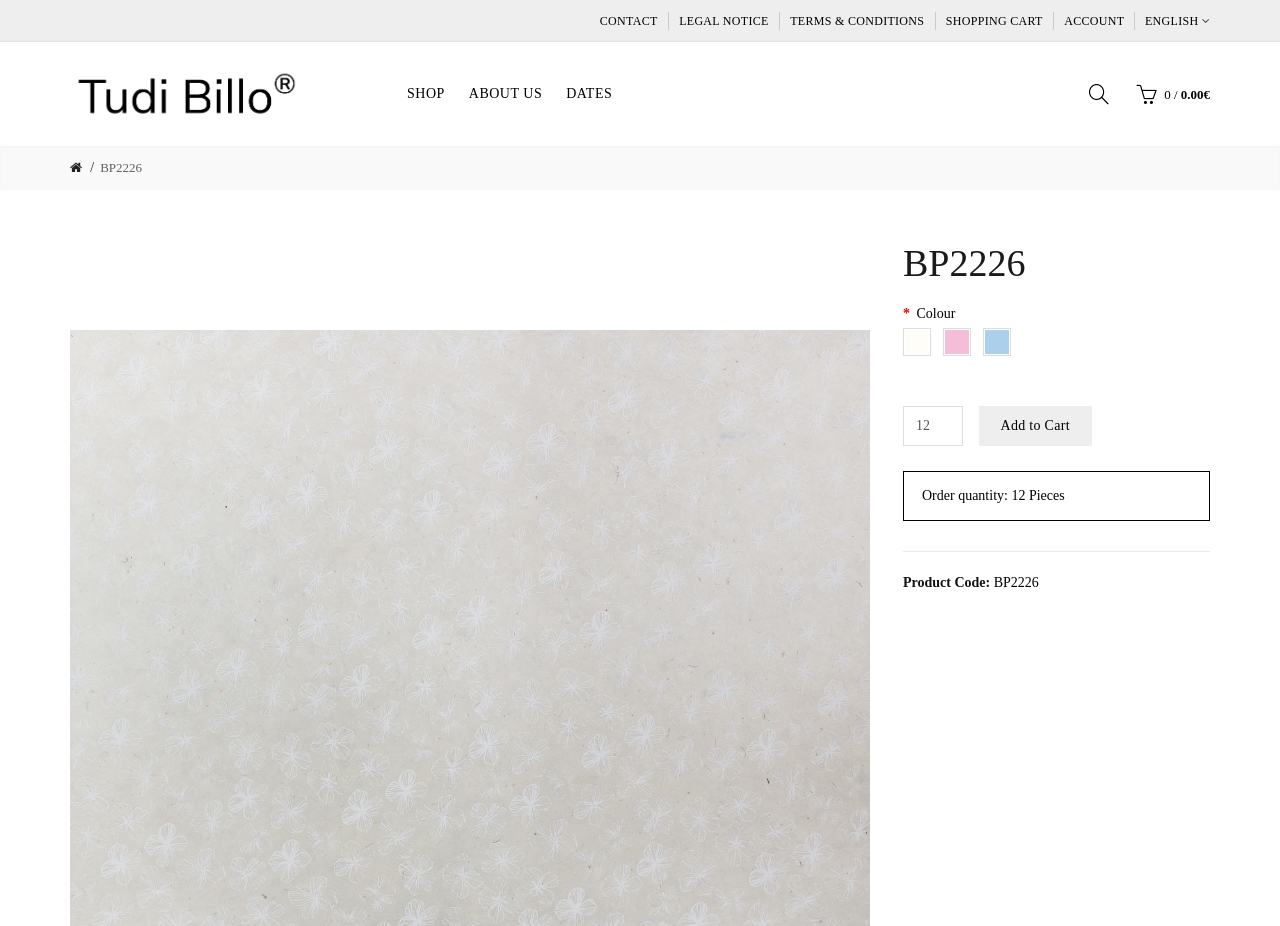Please provide a detailed answer to the question below based on the screenshot: 
What is the product code of the item?

I found the product code by looking at the static text element that says 'Product Code:' and then reading the adjacent static text element that says 'BP2226'.